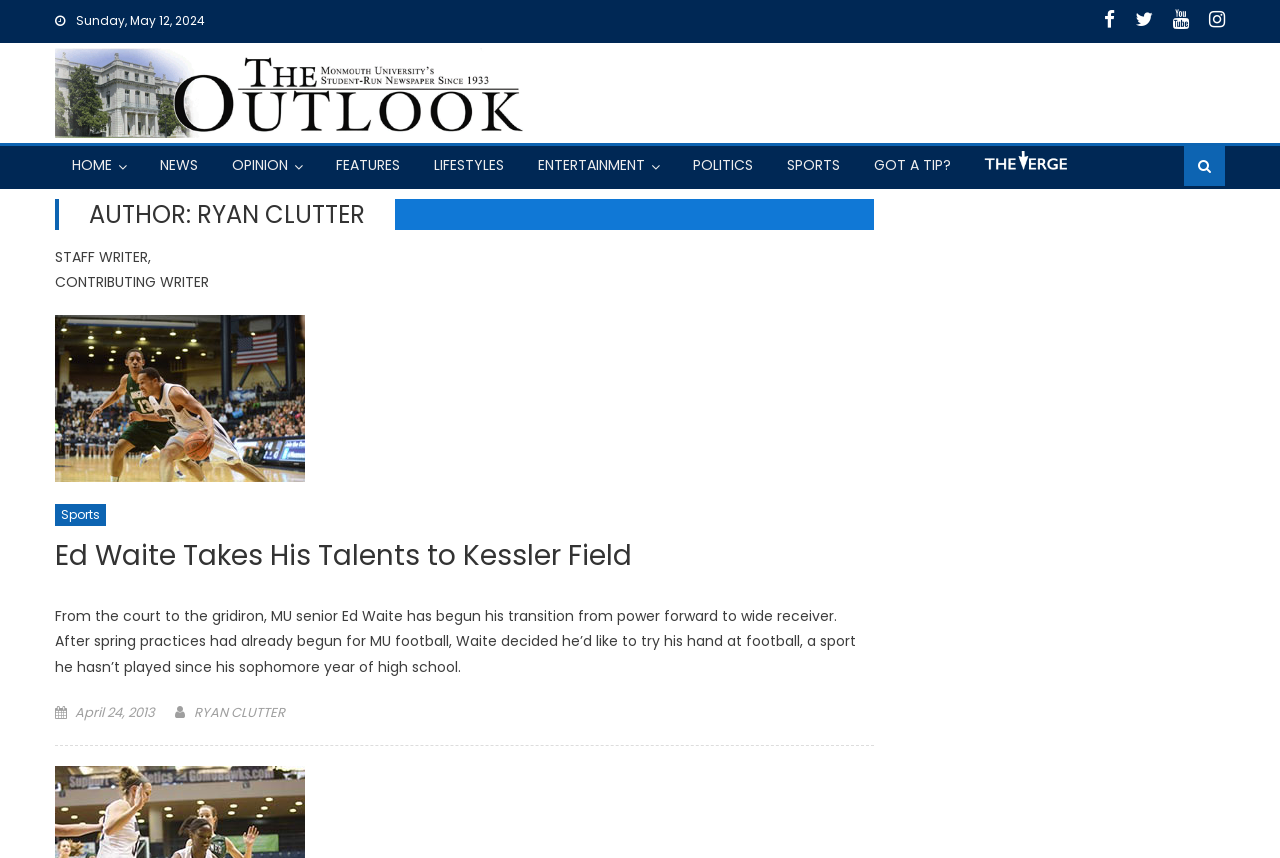Find and extract the text of the primary heading on the webpage.

AUTHOR: RYAN CLUTTER